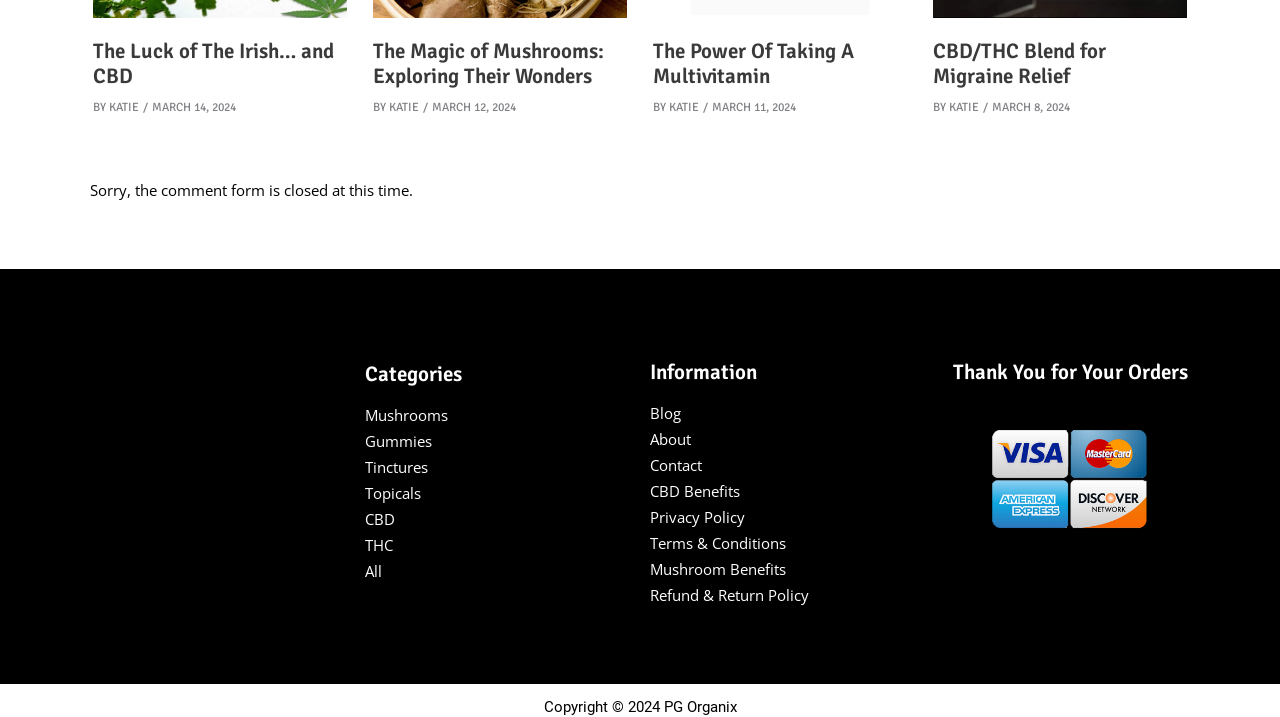What is the name of the company that owns this webpage?
Look at the image and respond with a one-word or short phrase answer.

PG Organix